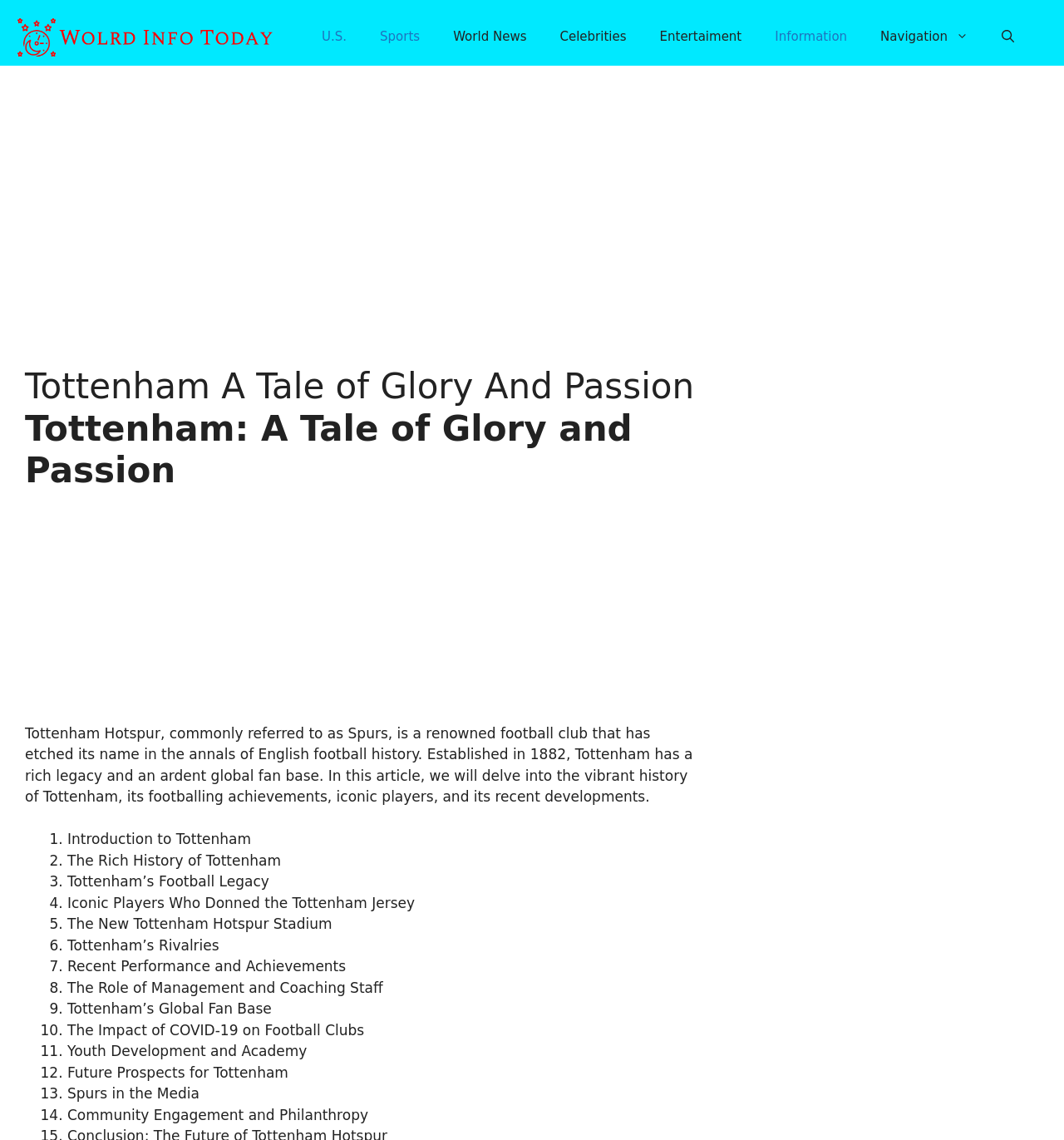Answer the following in one word or a short phrase: 
How many links are in the primary navigation?

9